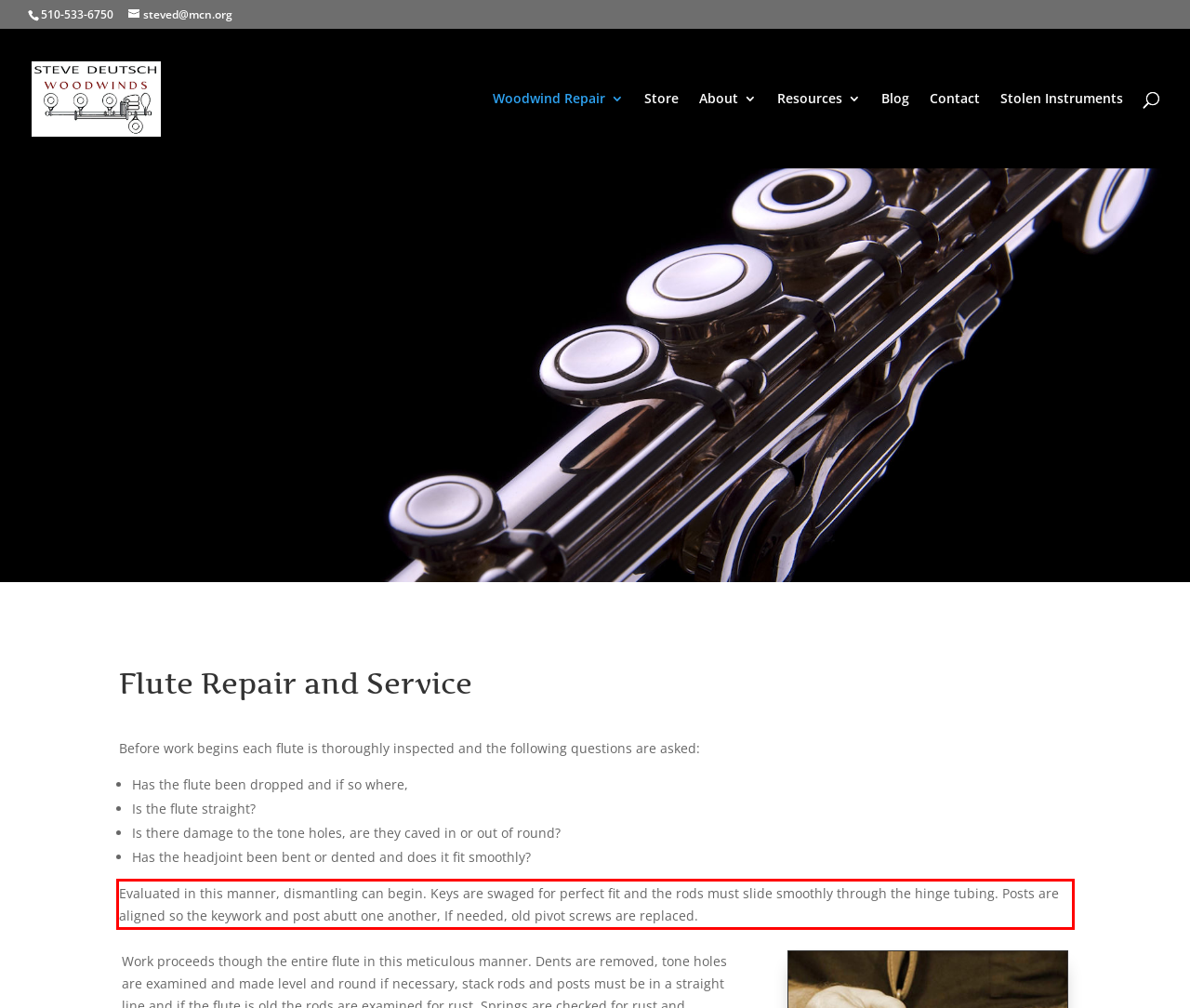You are provided with a screenshot of a webpage that includes a red bounding box. Extract and generate the text content found within the red bounding box.

Evaluated in this manner, dismantling can begin. Keys are swaged for perfect fit and the rods must slide smoothly through the hinge tubing. Posts are aligned so the keywork and post abutt one another, If needed, old pivot screws are replaced.